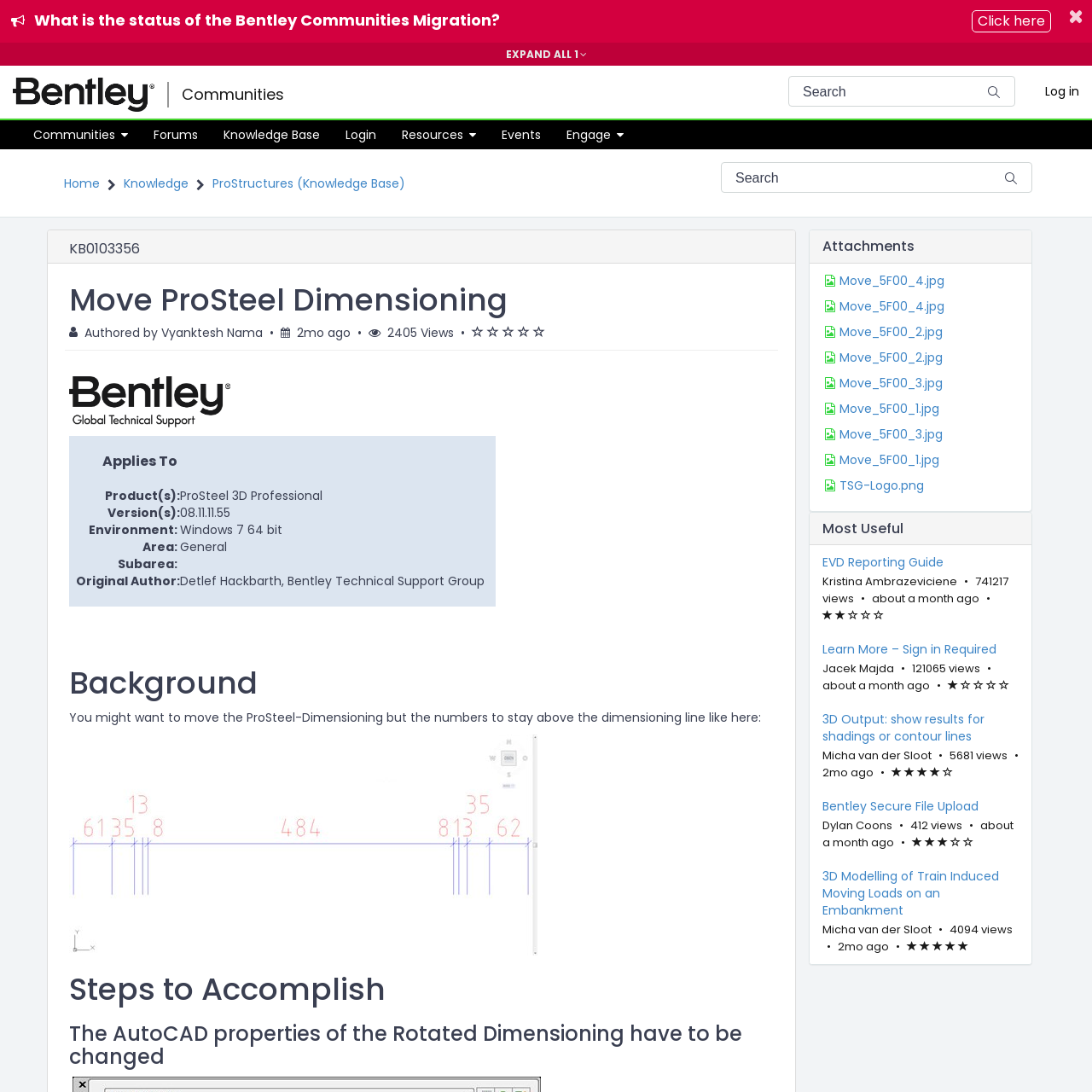Kindly determine the bounding box coordinates for the clickable area to achieve the given instruction: "Log in".

[0.945, 0.076, 1.0, 0.091]